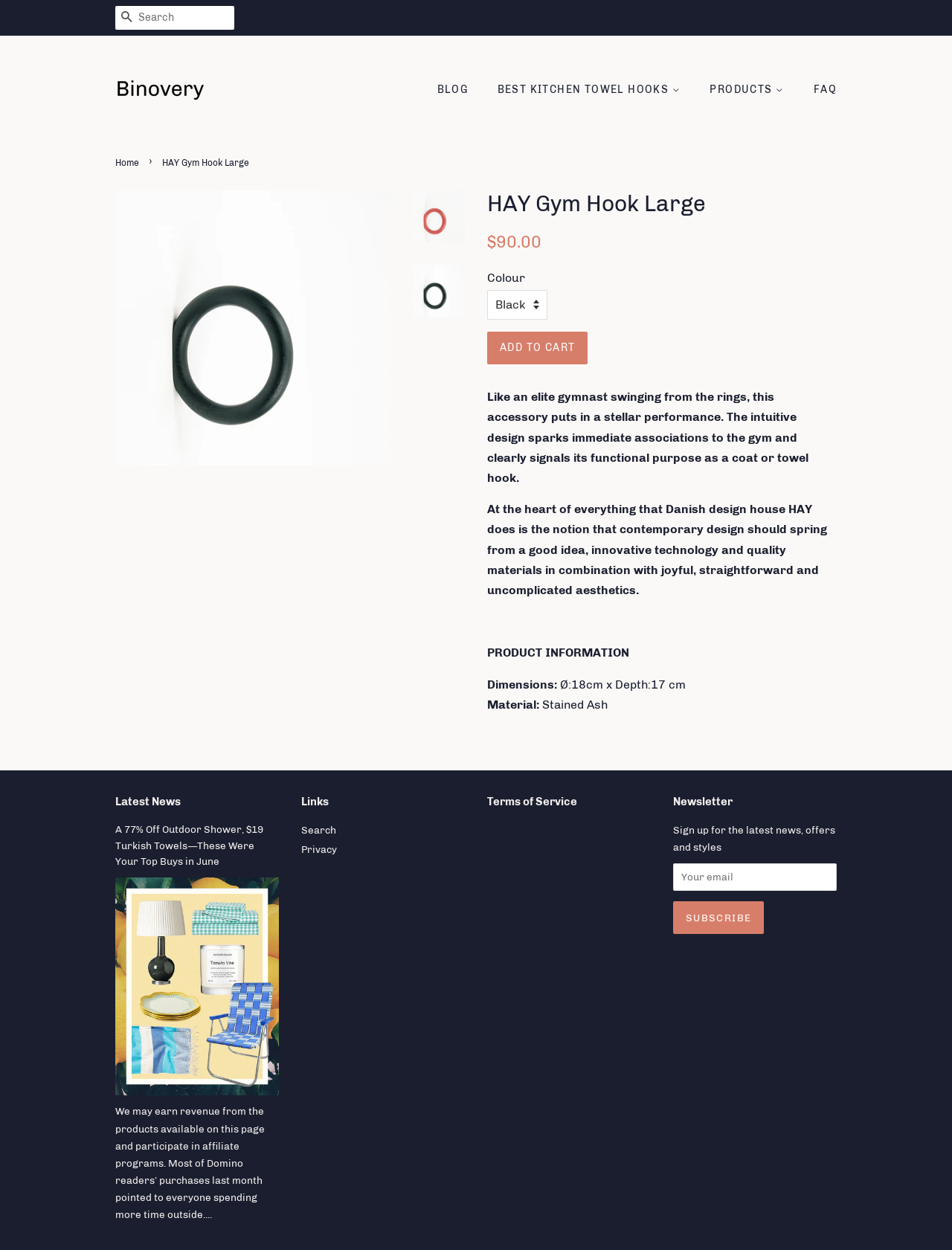Please answer the following question using a single word or phrase: 
What is the price of the product?

$90.00